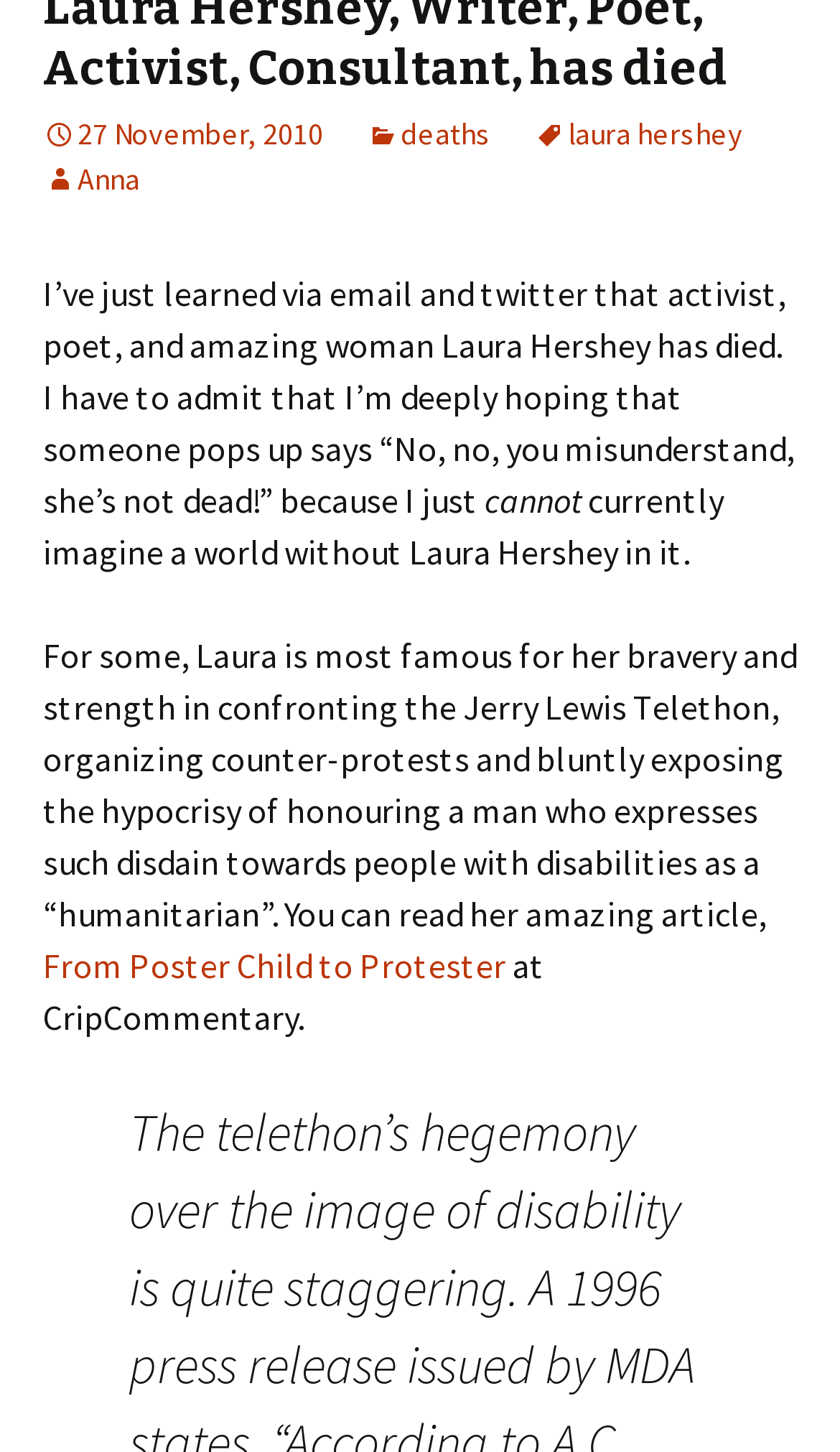Find and provide the bounding box coordinates for the UI element described here: "deaths". The coordinates should be given as four float numbers between 0 and 1: [left, top, right, bottom].

[0.436, 0.078, 0.585, 0.105]